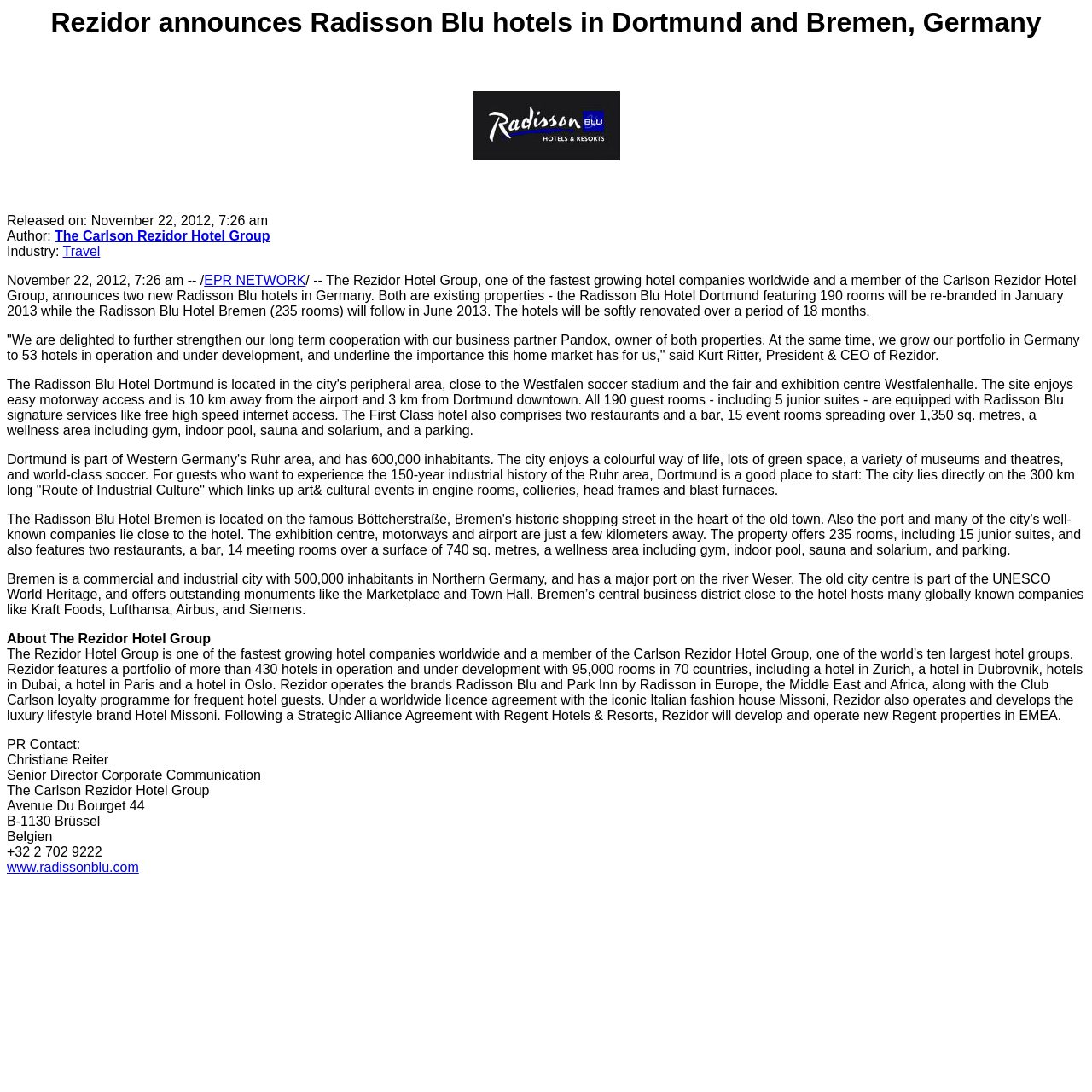Provide a thorough summary of the webpage.

This webpage appears to be a press release from the Rezidor Hotel Group, announcing the opening of two new Radisson Blu hotels in Germany. At the top of the page, there is a heading that reads "Rezidor announces Radisson Blu hotels in Dortmund and Bremen, Germany". Below this heading, there is a link and an image, likely a logo or a photo related to the hotel group.

On the left side of the page, there is a section that displays the release date and time, author, industry, and a link to the source of the press release. Below this section, there is a block of text that provides more information about the two new hotels, including their locations, number of rooms, and renovation plans.

The main content of the page is divided into three sections. The first section provides a quote from Kurt Ritter, President & CEO of Rezidor, expressing his delight about the new partnership. The second section describes the city of Dortmund, highlighting its cultural and industrial attractions. The third section describes the city of Bremen, mentioning its commercial and industrial significance, as well as its UNESCO World Heritage old city centre.

At the bottom of the page, there is a section that provides information about the Rezidor Hotel Group, including its portfolio of hotels, brands, and loyalty program. There is also a section that lists the PR contact information, including the name, title, and address of the Senior Director Corporate Communication.

Throughout the page, there are several links to external websites, including the Radisson Blu website and the EPR Network website.